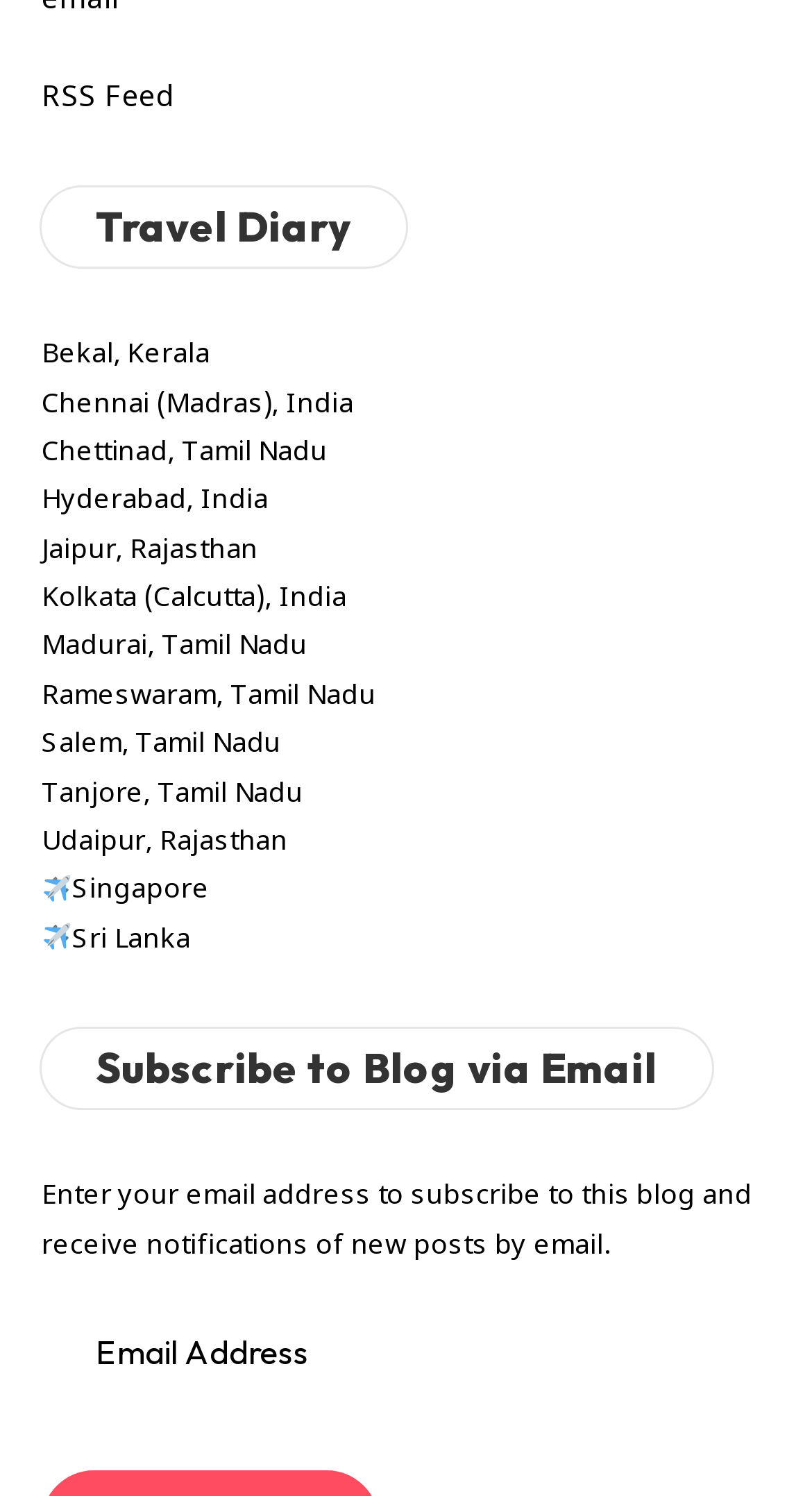Identify the bounding box of the HTML element described as: "Chennai (Madras), India".

[0.051, 0.26, 0.436, 0.282]